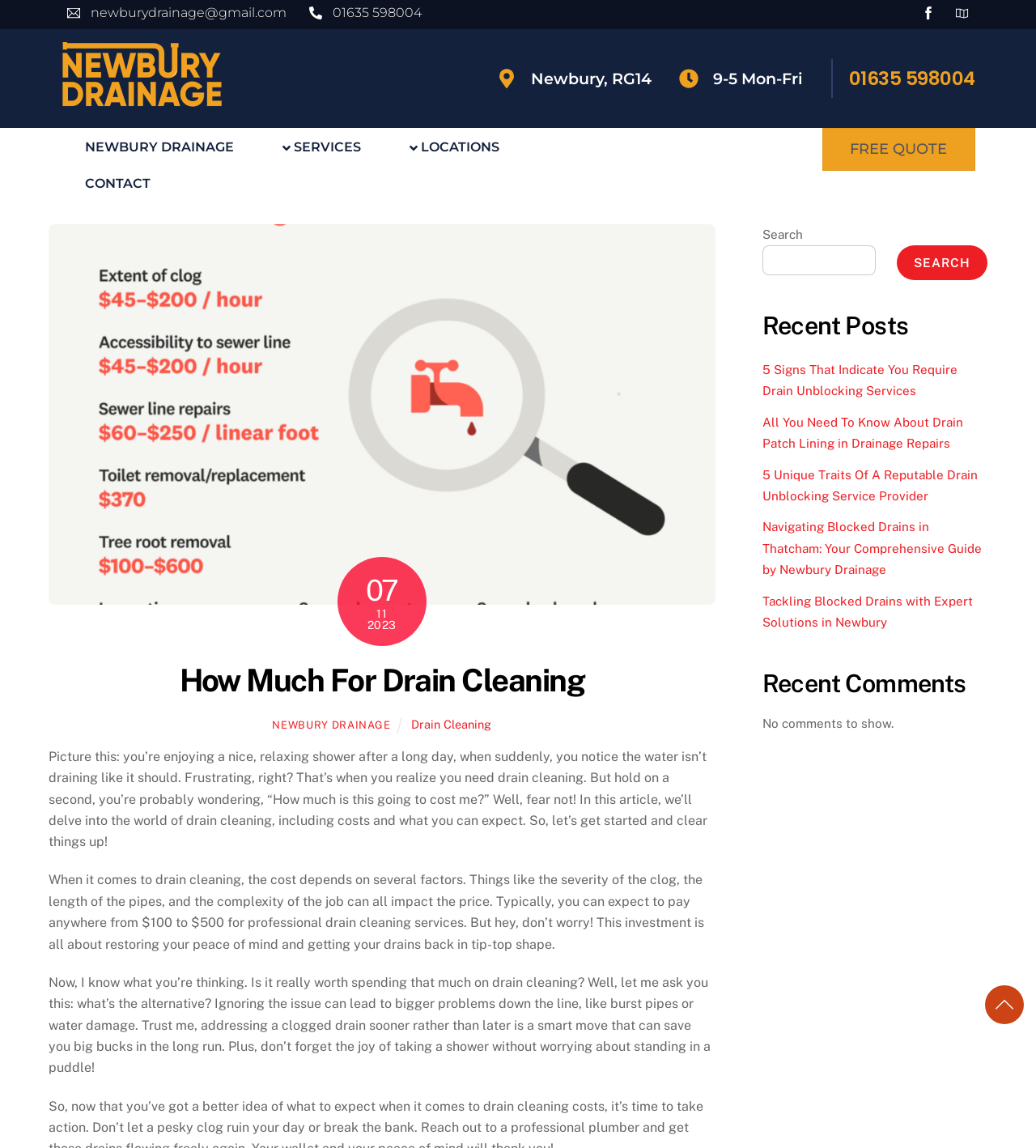Using the element description Services, predict the bounding box coordinates for the UI element. Provide the coordinates in (top-left x, top-left y, bottom-right x, bottom-right y) format with values ranging from 0 to 1.

[0.249, 0.111, 0.372, 0.143]